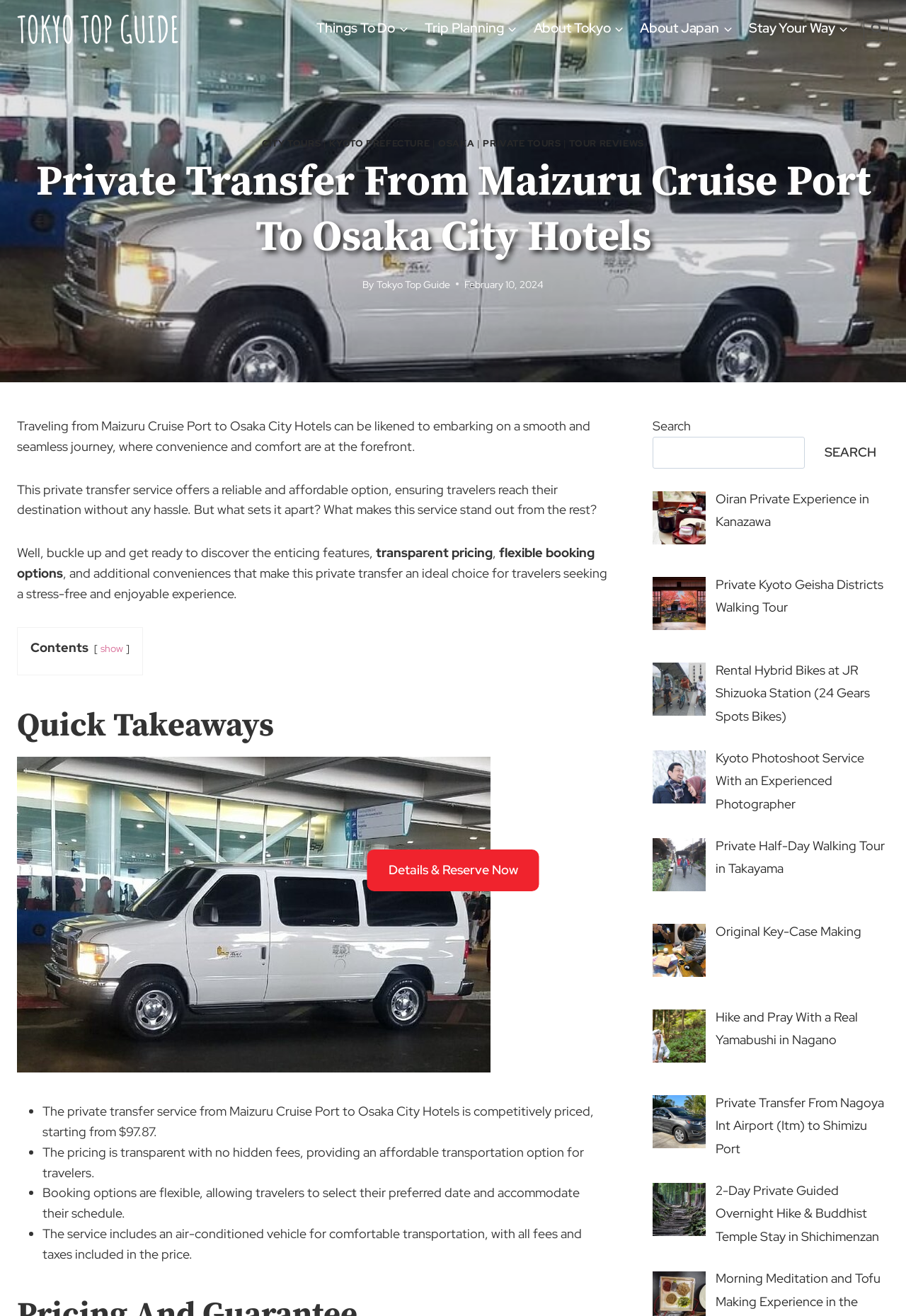Identify the bounding box coordinates of the region I need to click to complete this instruction: "Search for something".

[0.72, 0.332, 0.888, 0.356]